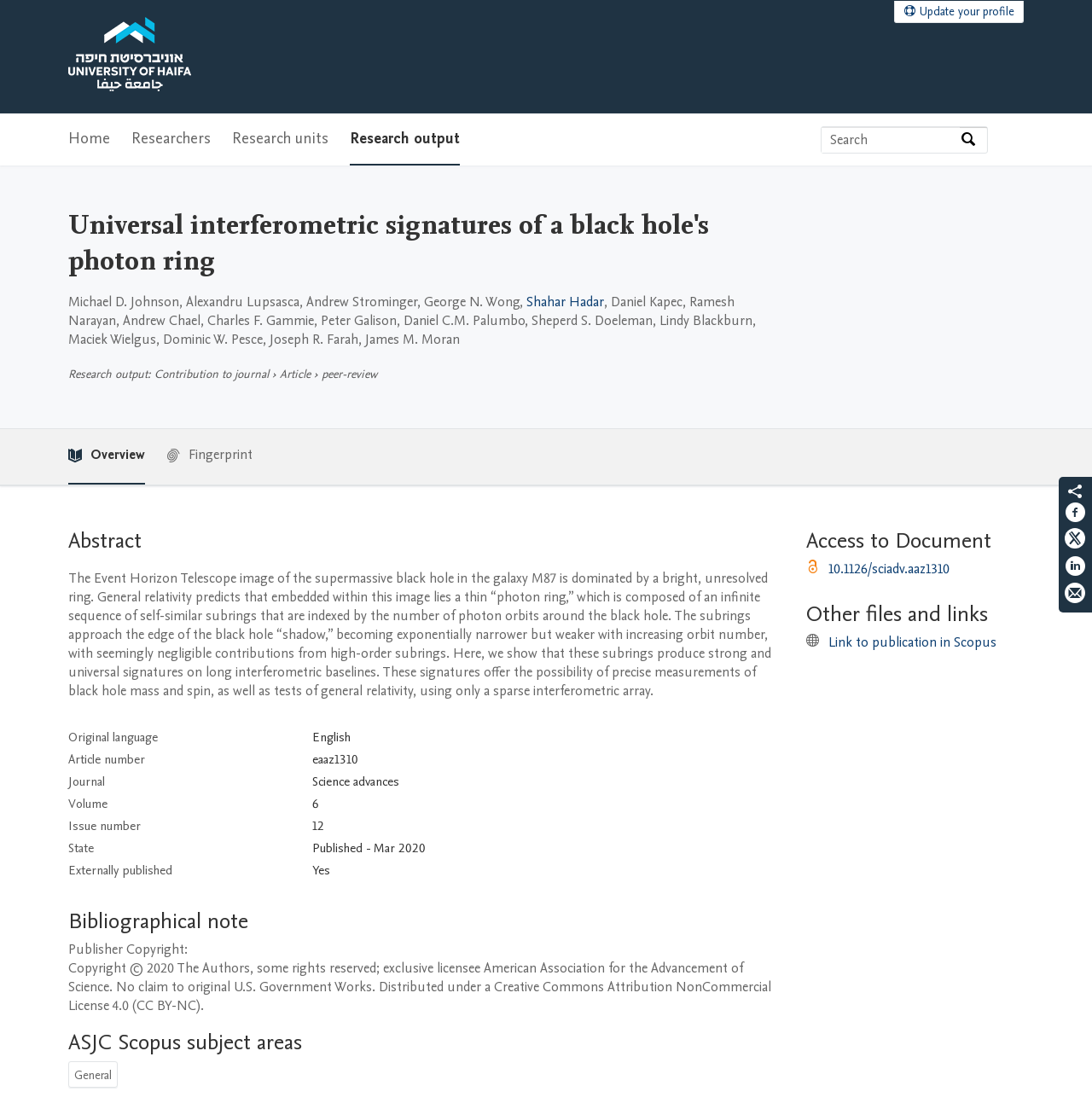Provide the bounding box coordinates in the format (top-left x, top-left y, bottom-right x, bottom-right y). All values are floating point numbers between 0 and 1. Determine the bounding box coordinate of the UI element described as: University of Haifa Home

[0.062, 0.015, 0.175, 0.087]